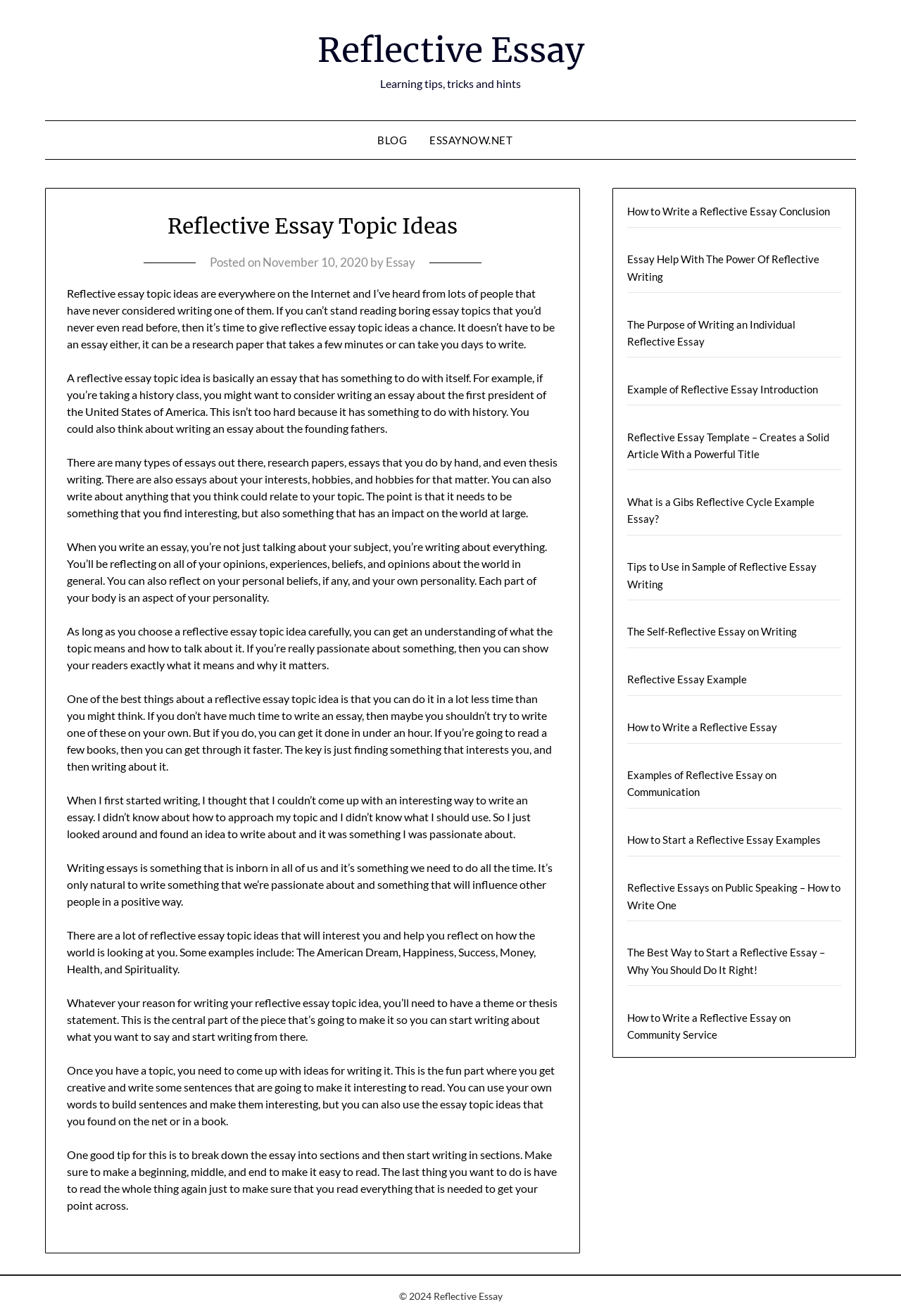Using the description: "essaynow.net", identify the bounding box of the corresponding UI element in the screenshot.

[0.464, 0.092, 0.581, 0.121]